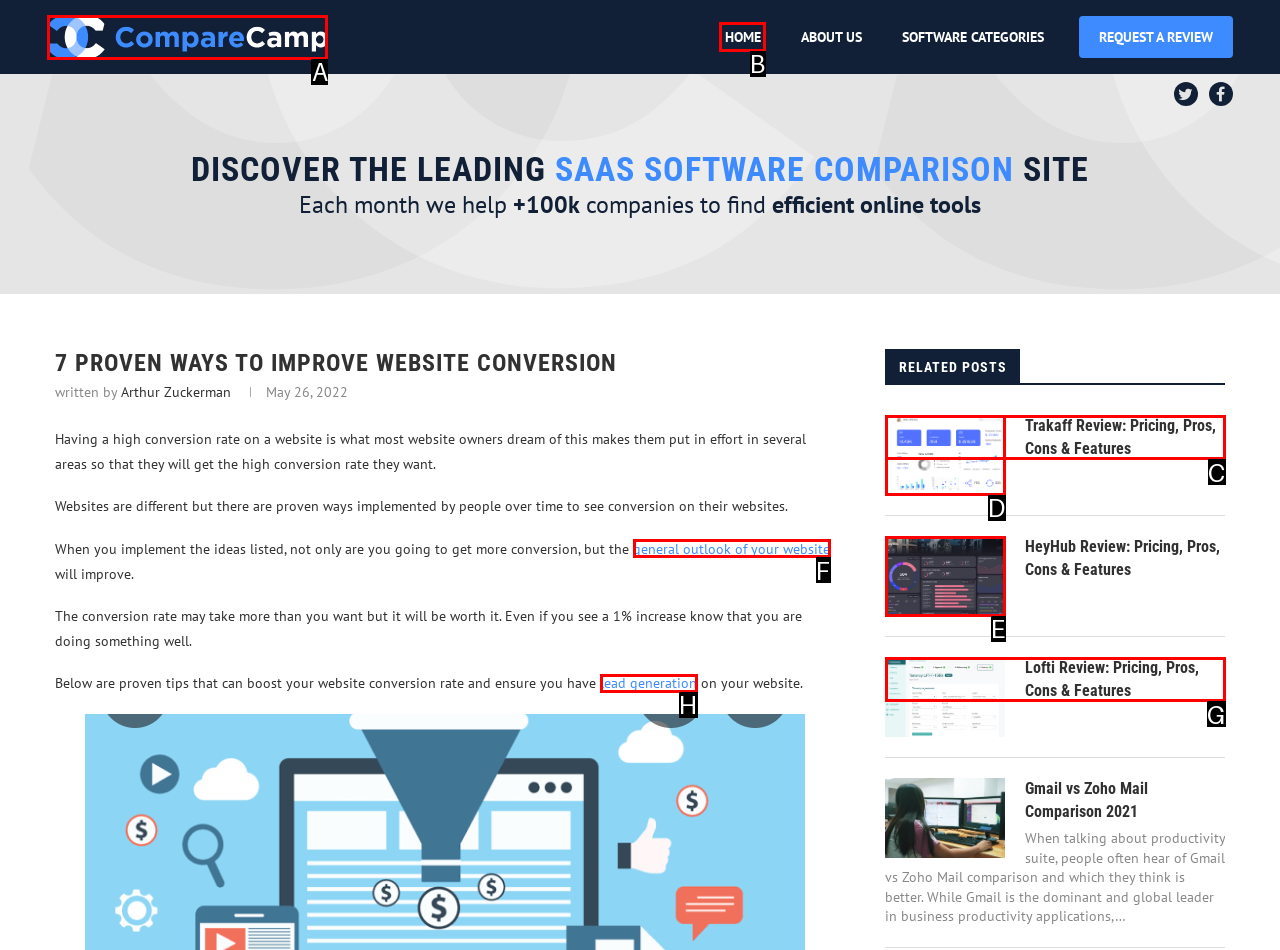From the available options, which lettered element should I click to complete this task: Click on the 'HOME' link?

B